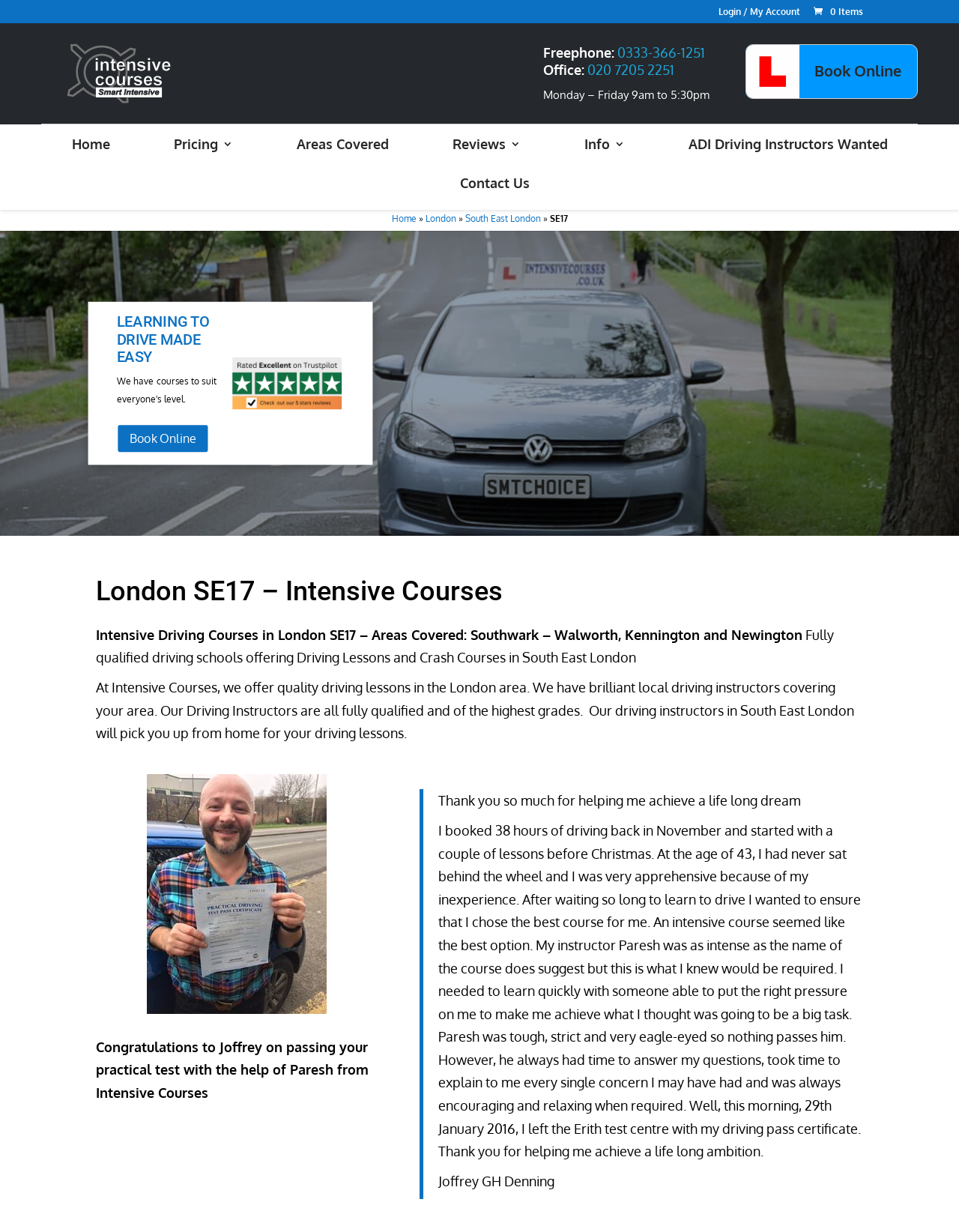Bounding box coordinates must be specified in the format (top-left x, top-left y, bottom-right x, bottom-right y). All values should be floating point numbers between 0 and 1. What are the bounding box coordinates of the UI element described as: alt="Intensive Courses - Driving School"

[0.778, 0.036, 0.833, 0.079]